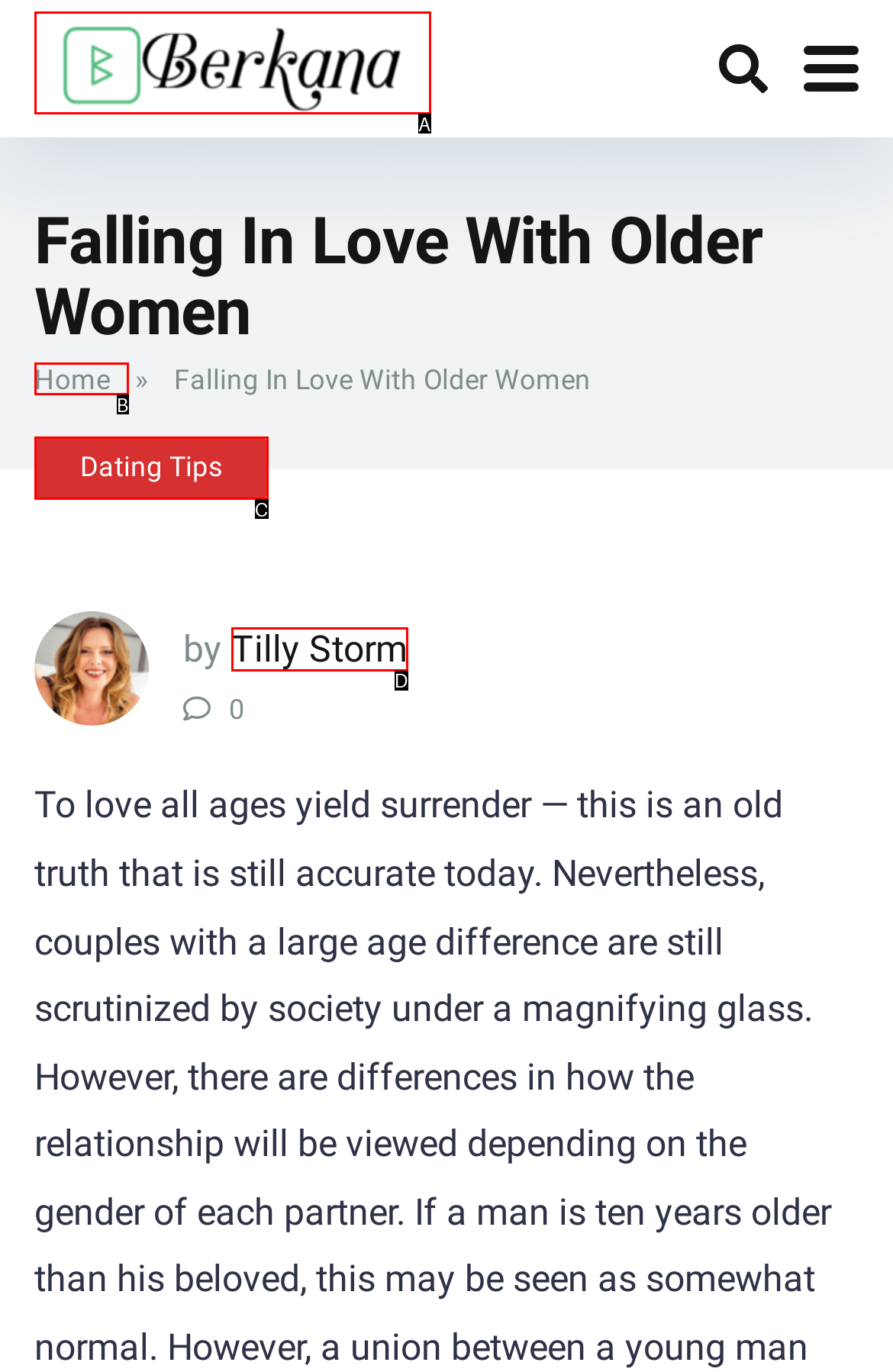From the given choices, determine which HTML element aligns with the description: Home Respond with the letter of the appropriate option.

B